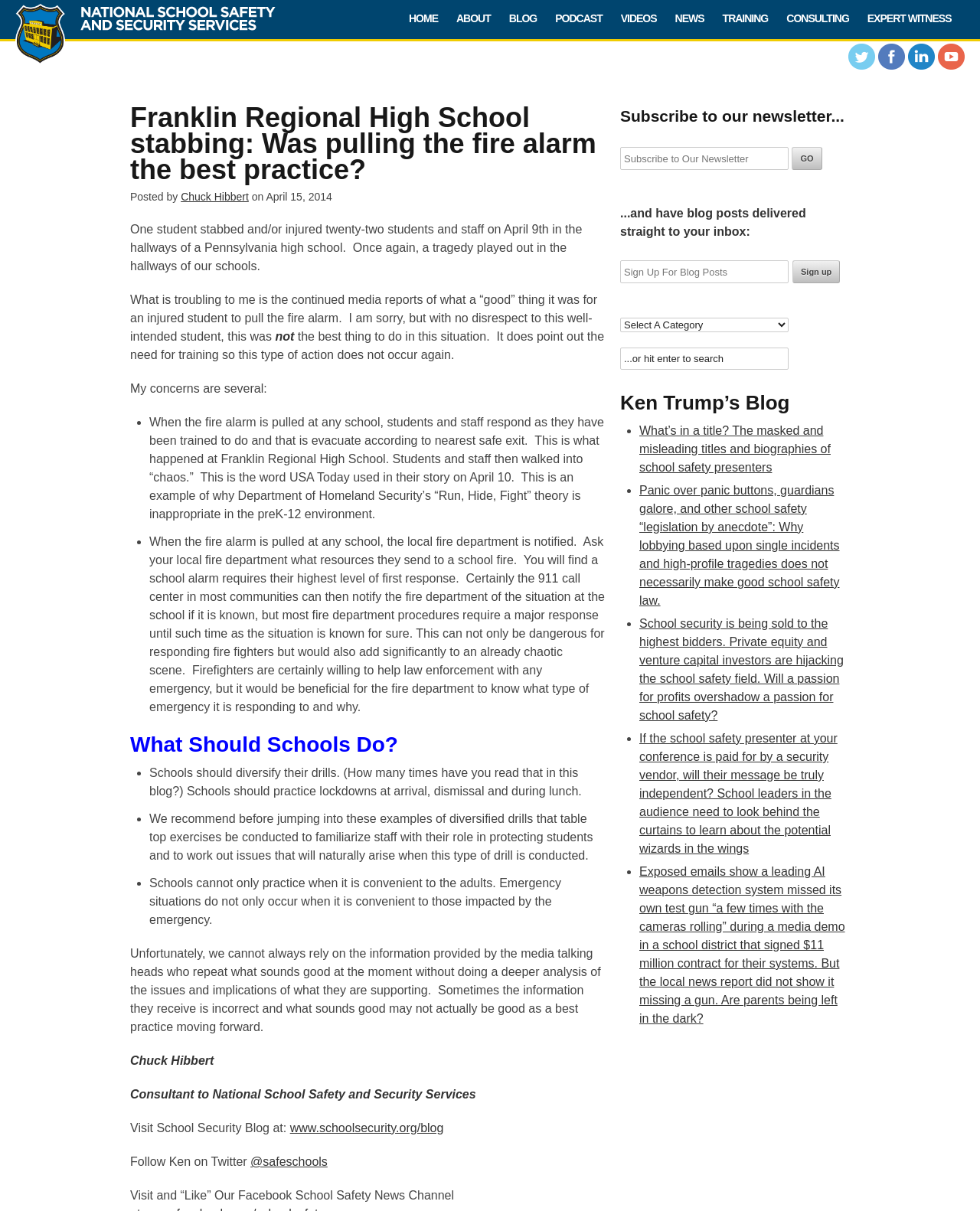Please find the bounding box coordinates for the clickable element needed to perform this instruction: "Read Ken Trump’s Blog".

[0.633, 0.321, 0.867, 0.342]